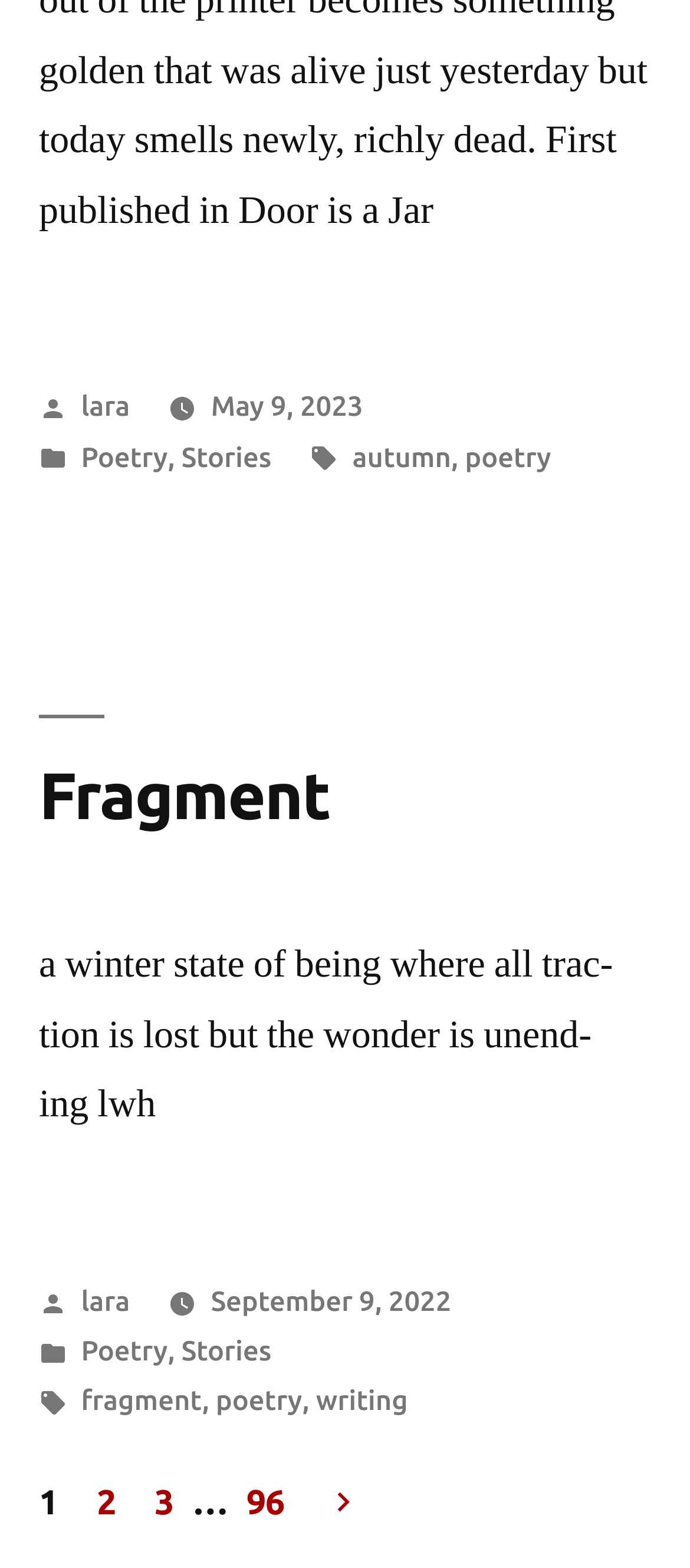Who is the author of the latest article?
Please provide a full and detailed response to the question.

I looked at the footer section of the first article, which contains the author's name. The link 'lara' is the author of the latest article.